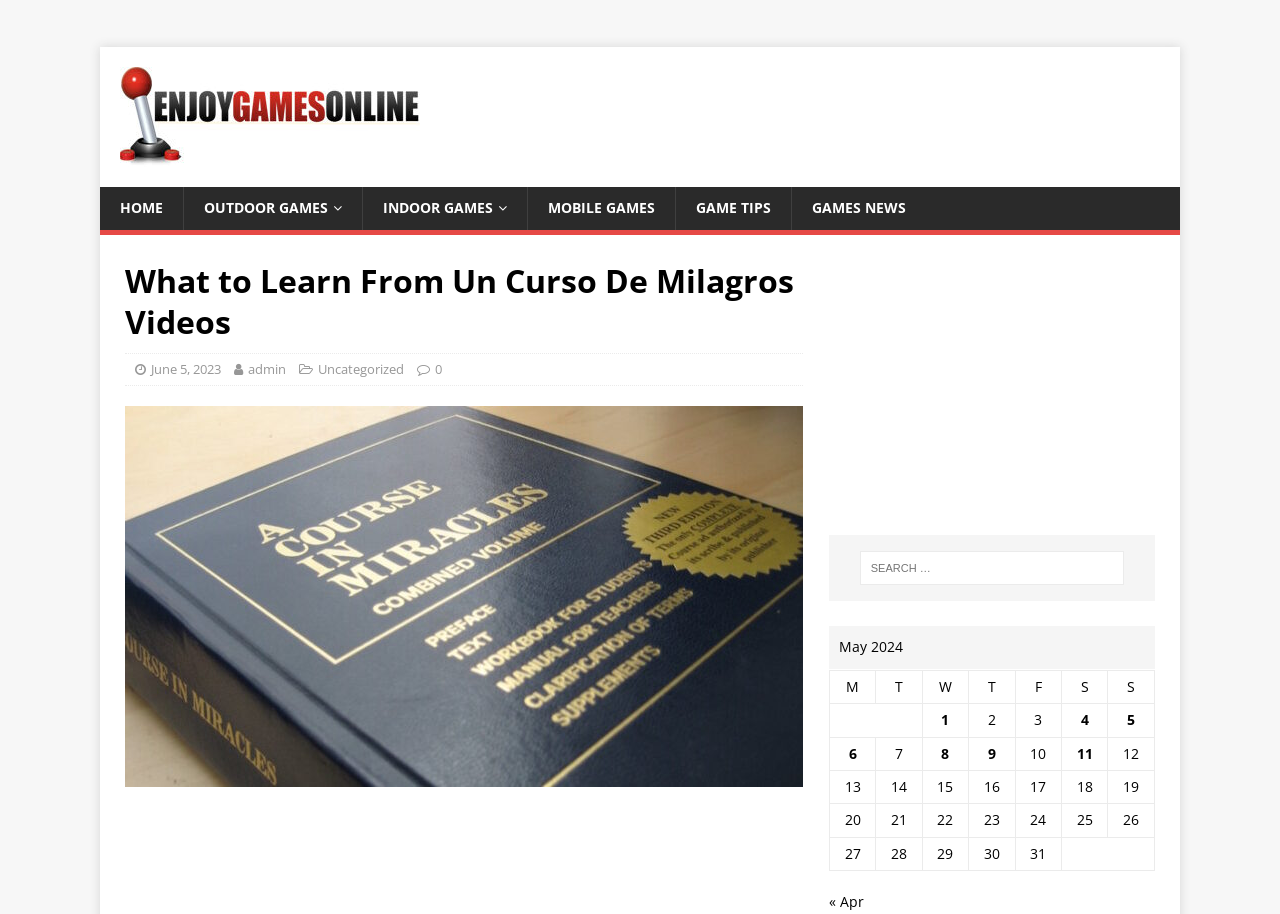Could you highlight the region that needs to be clicked to execute the instruction: "Go to the previous month"?

[0.647, 0.976, 0.675, 0.997]